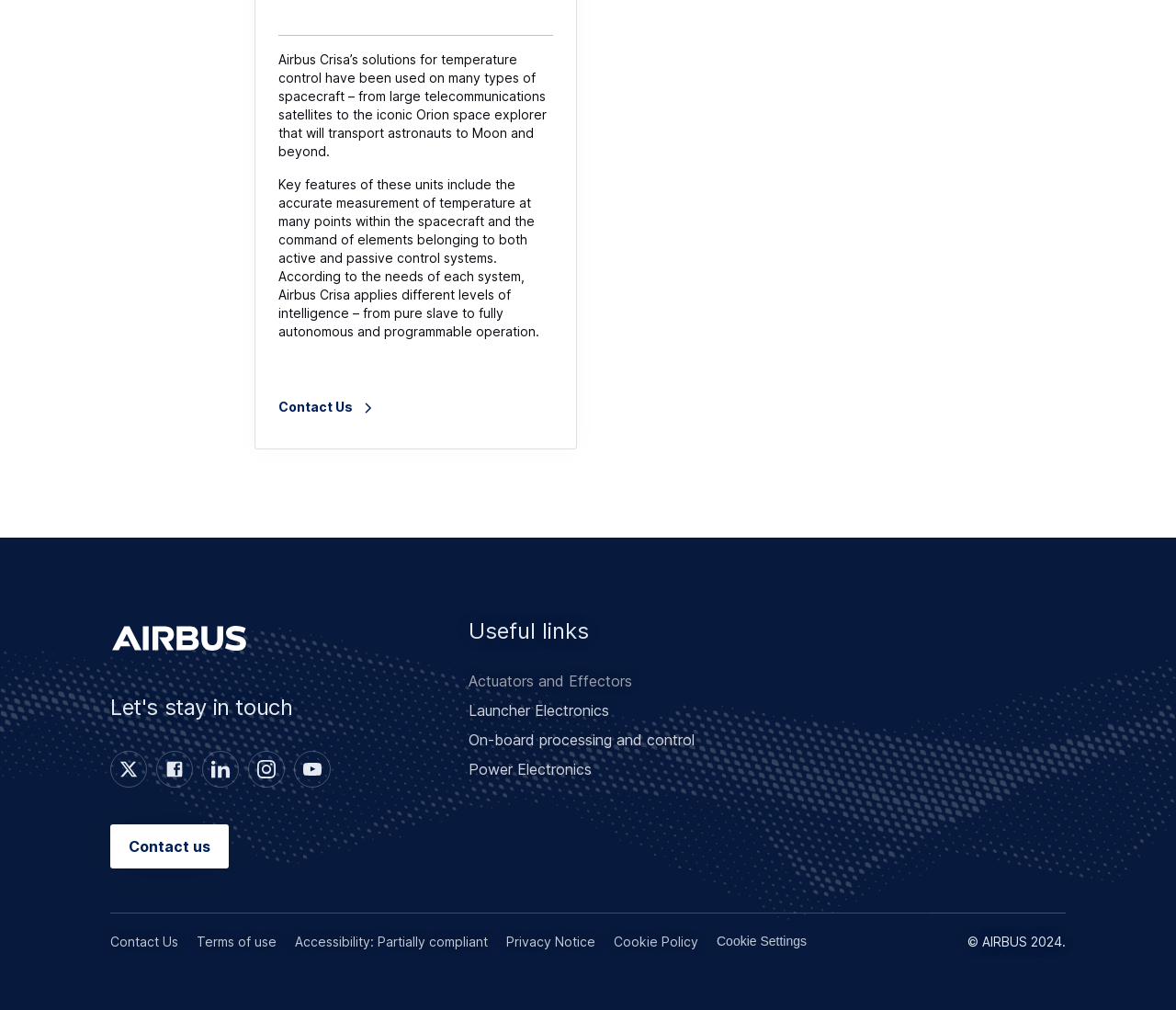Identify the bounding box coordinates of the part that should be clicked to carry out this instruction: "Contact us".

[0.237, 0.385, 0.319, 0.422]